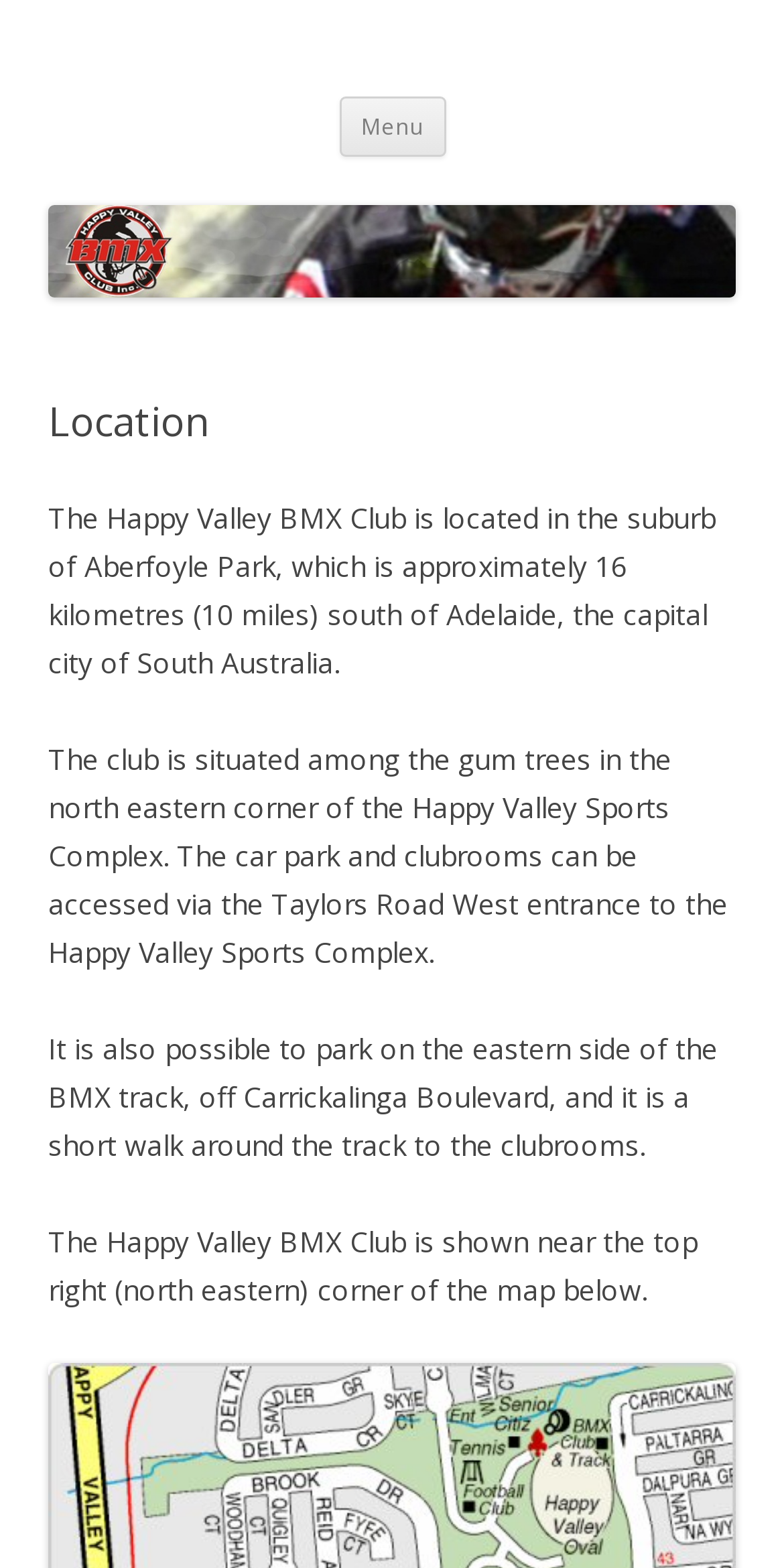Locate and generate the text content of the webpage's heading.

Happy Valley BMX Club